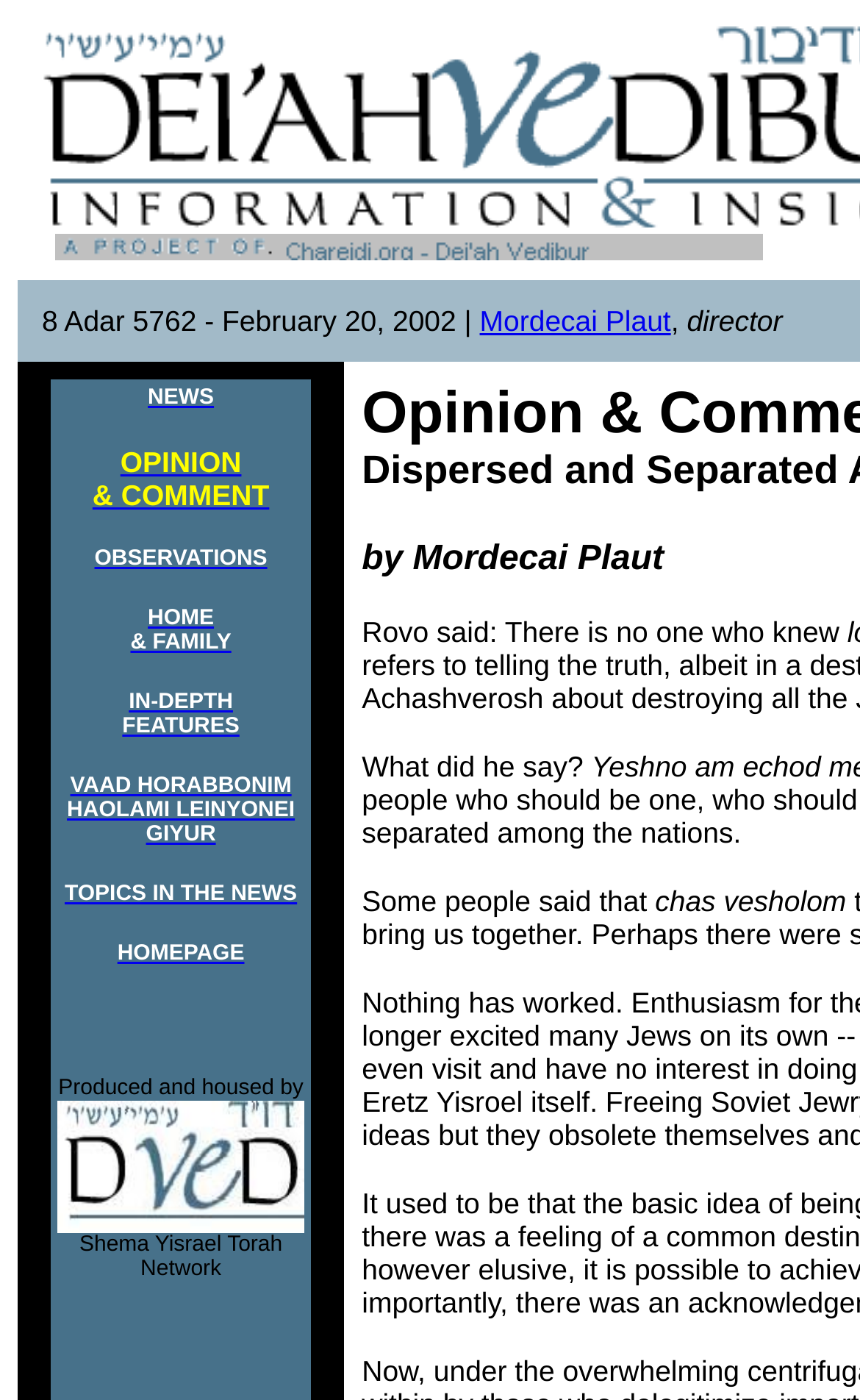Please analyze the image and provide a thorough answer to the question:
How many images are there in the main section?

By analyzing the webpage, I found 2 images in the main section: one with no alt text and another with the alt text 'Shema Yisrael Torah Network'.